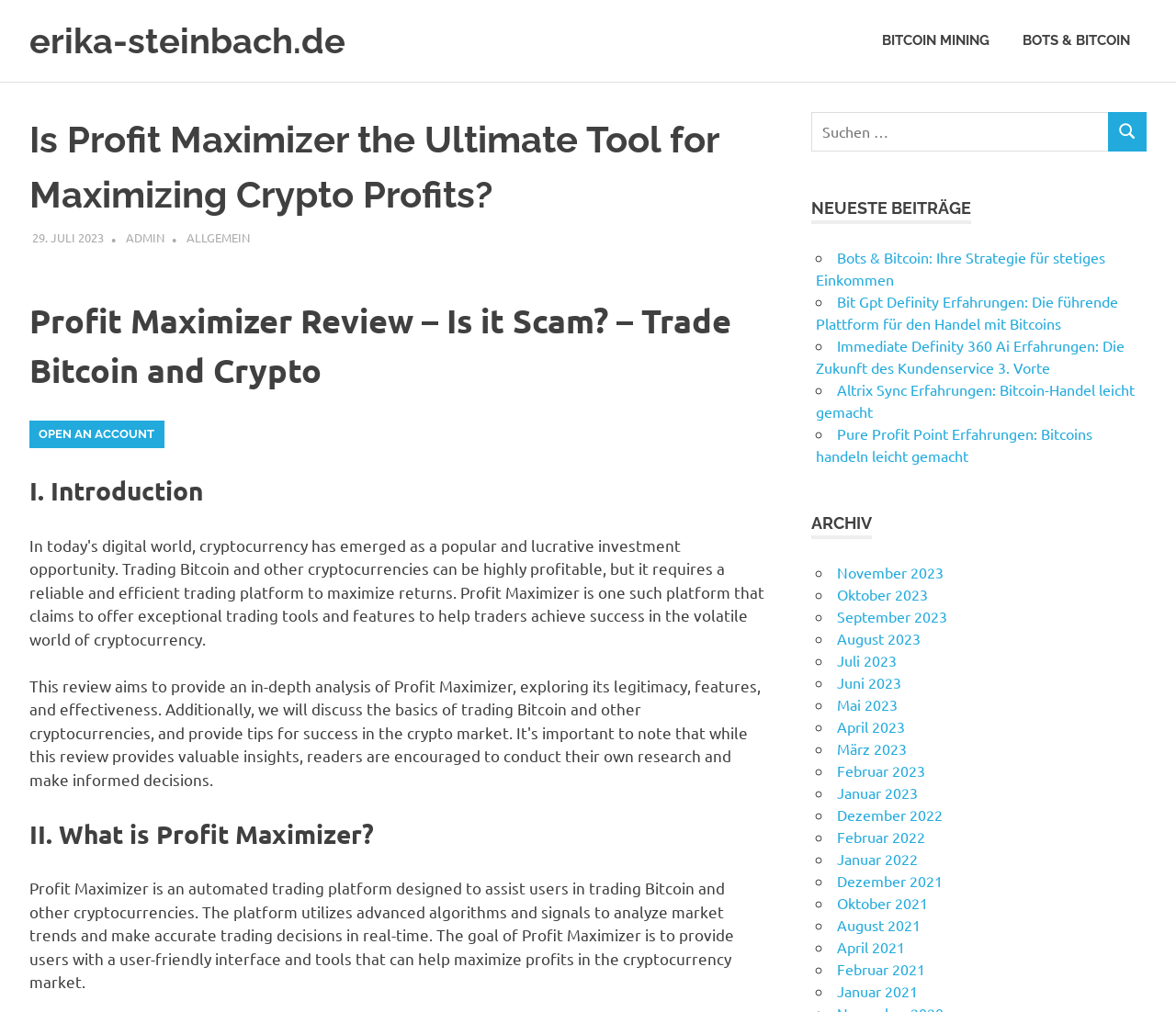Could you provide the bounding box coordinates for the portion of the screen to click to complete this instruction: "Read the 'Profit Maximizer Review'"?

[0.025, 0.292, 0.652, 0.39]